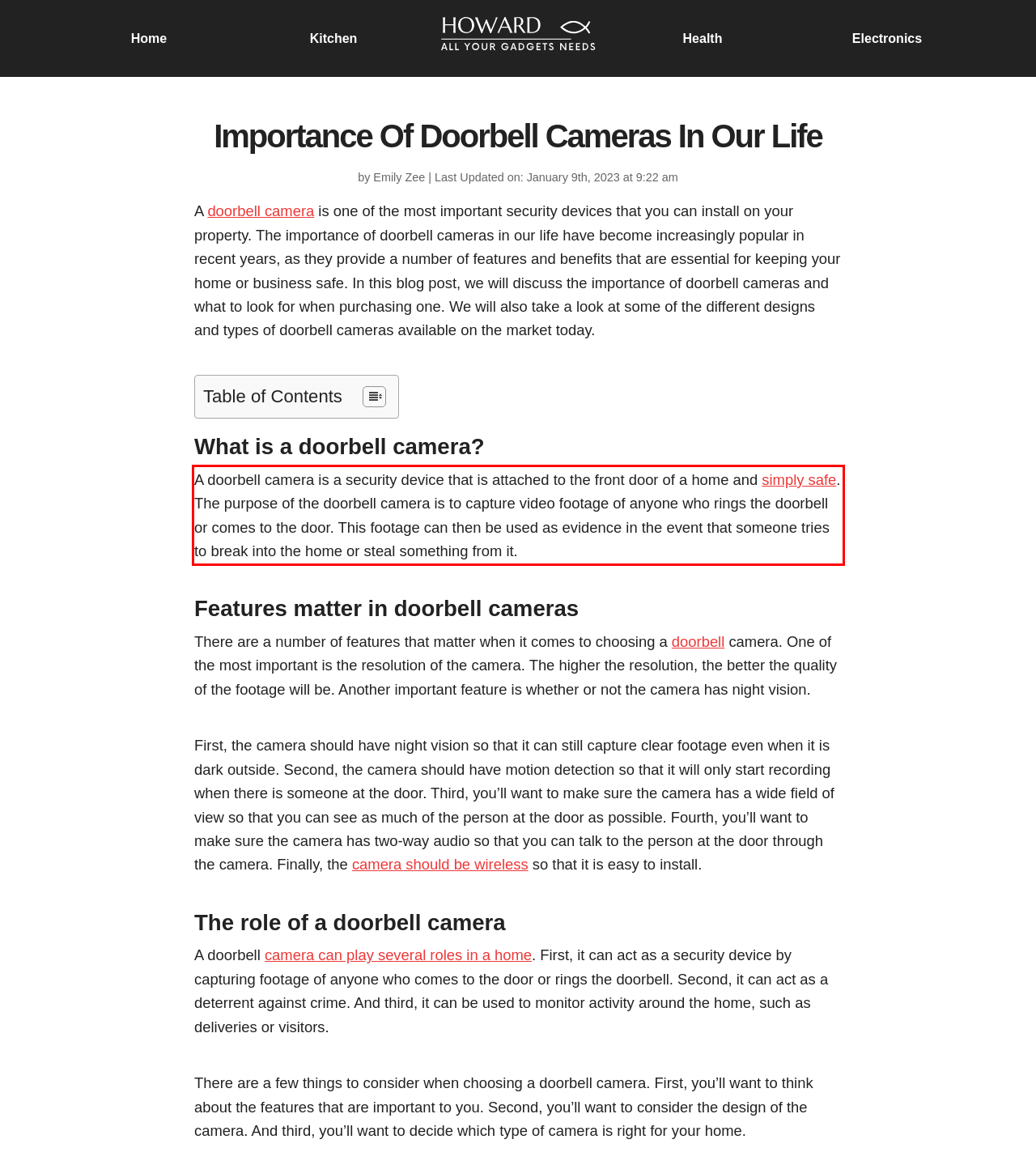Analyze the screenshot of the webpage that features a red bounding box and recognize the text content enclosed within this red bounding box.

A doorbell camera is a security device that is attached to the front door of a home and simply safe. The purpose of the doorbell camera is to capture video footage of anyone who rings the doorbell or comes to the door. This footage can then be used as evidence in the event that someone tries to break into the home or steal something from it.